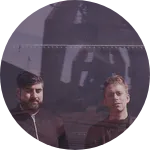Describe in detail everything you see in the image.

The image features the electronic music duo Digitalism, known for their energetic fusion of house, electro, and pop elements. Set against a backdrop that hints at their innovative style, both members, dressed in sleek black outfits, contribute to the avant-garde vibe that characterizes their music. Digitalism has gained acclaim for their unique sound and live performances, captivating audiences globally. The round framing of the image adds a modern touch, complementing their artistic persona. As the duo continues to make waves in the electronic music scene, they exemplify the seamless blend of creativity and technical prowess.